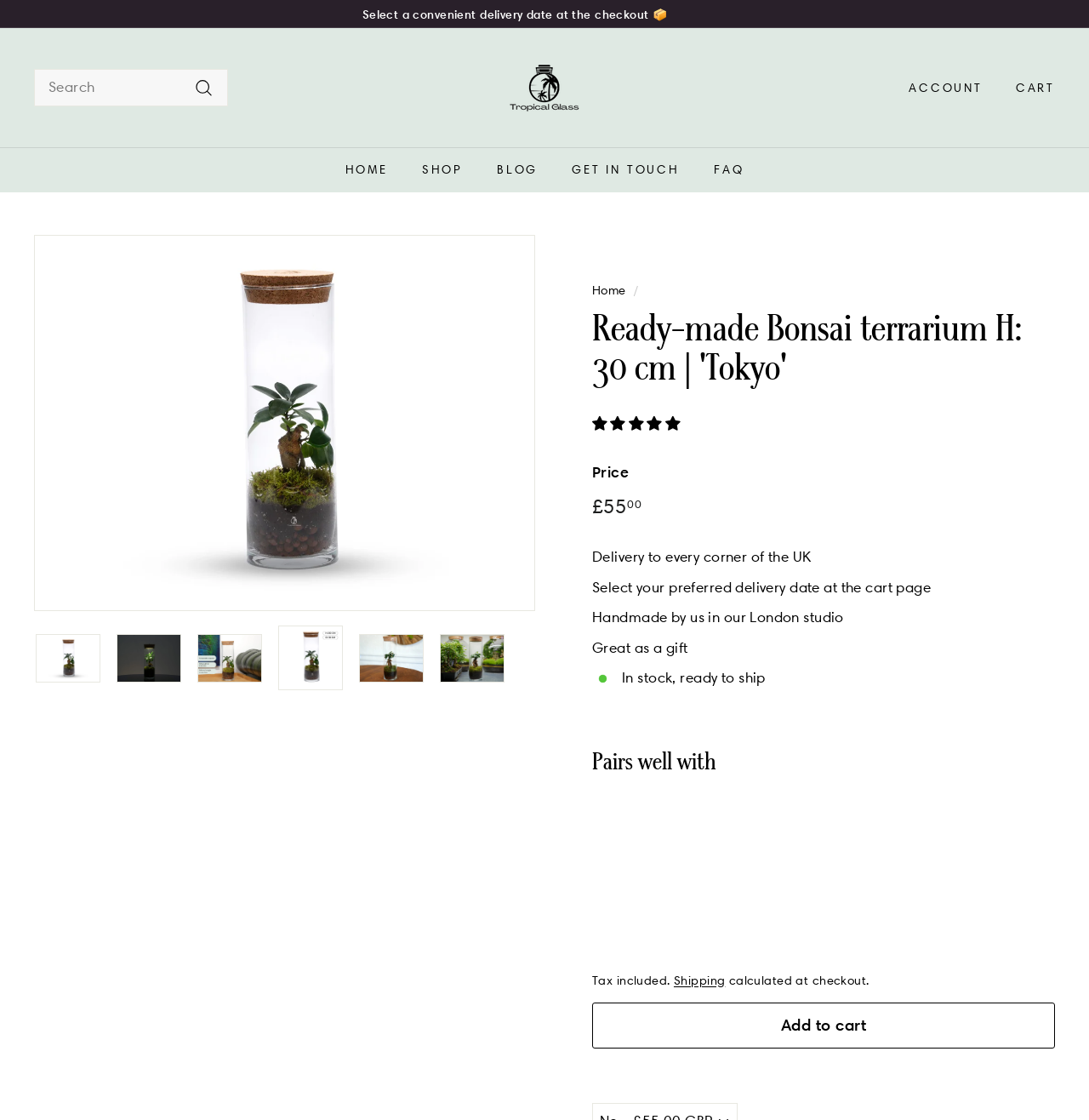How many social media links are there?
Look at the image and respond with a one-word or short-phrase answer.

6